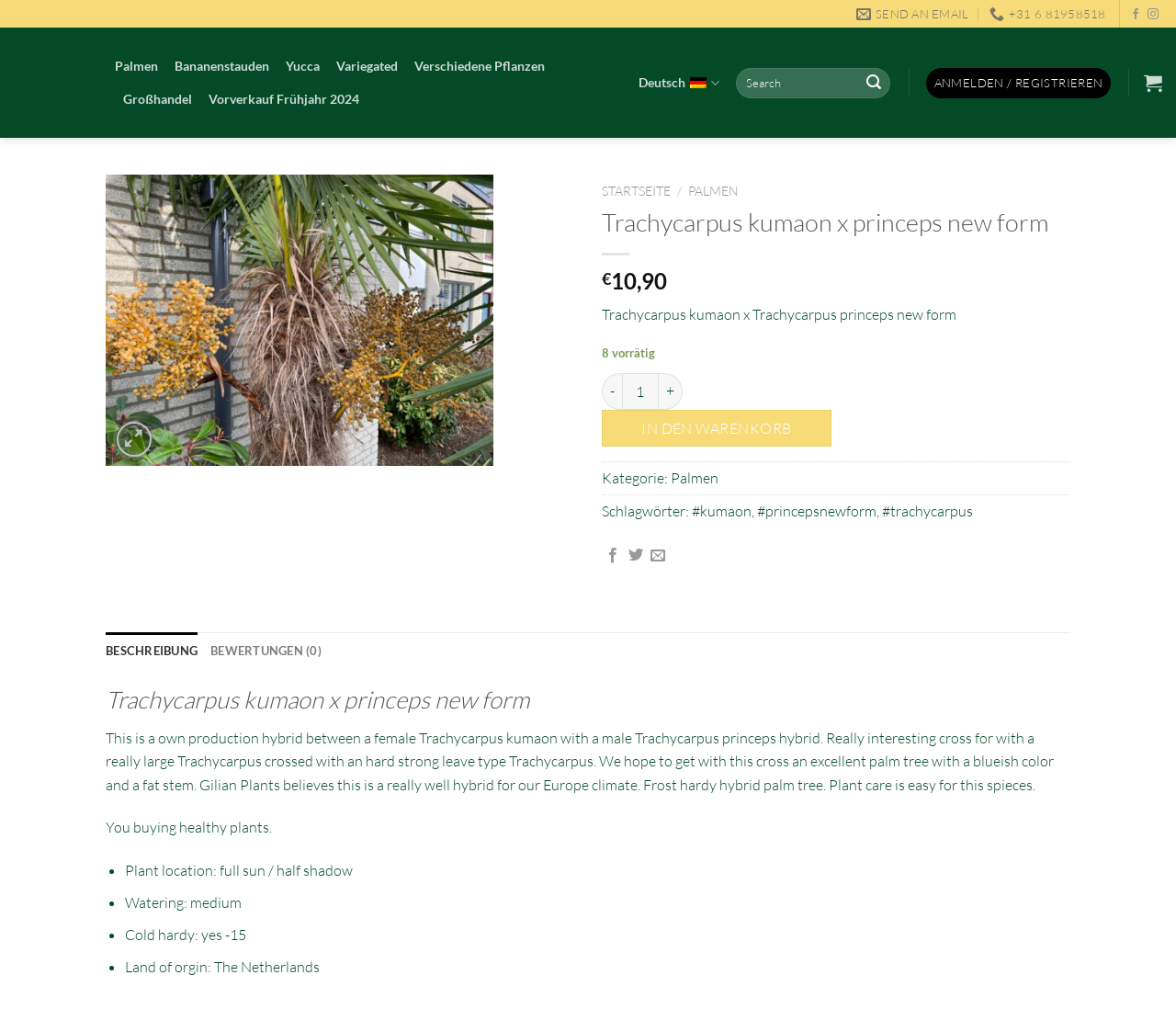Answer the following query with a single word or phrase:
What is the category of this product?

Palmen